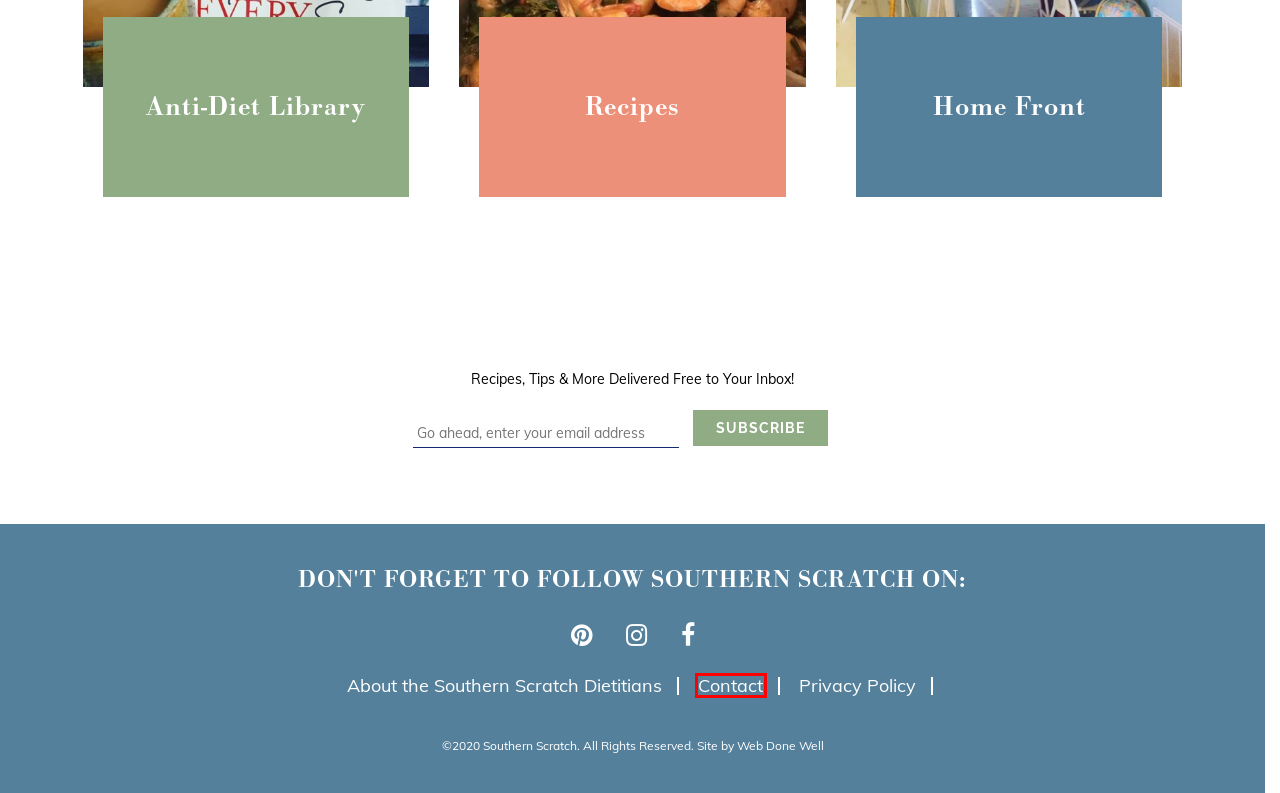Consider the screenshot of a webpage with a red bounding box around an element. Select the webpage description that best corresponds to the new page after clicking the element inside the red bounding box. Here are the candidates:
A. Southern Scratch | Anti-Diet Library
B. Southern Scratch | Contact
C. Southern Scratch | Home Front
D. Southern Scratch | Shop
E. Home - Web Done Well
F. Southern Scratch | It Doesn’t Have to be That Hard
G. Southern Scratch | Recipes
H. Southern Scratch | Privacy Policy

B